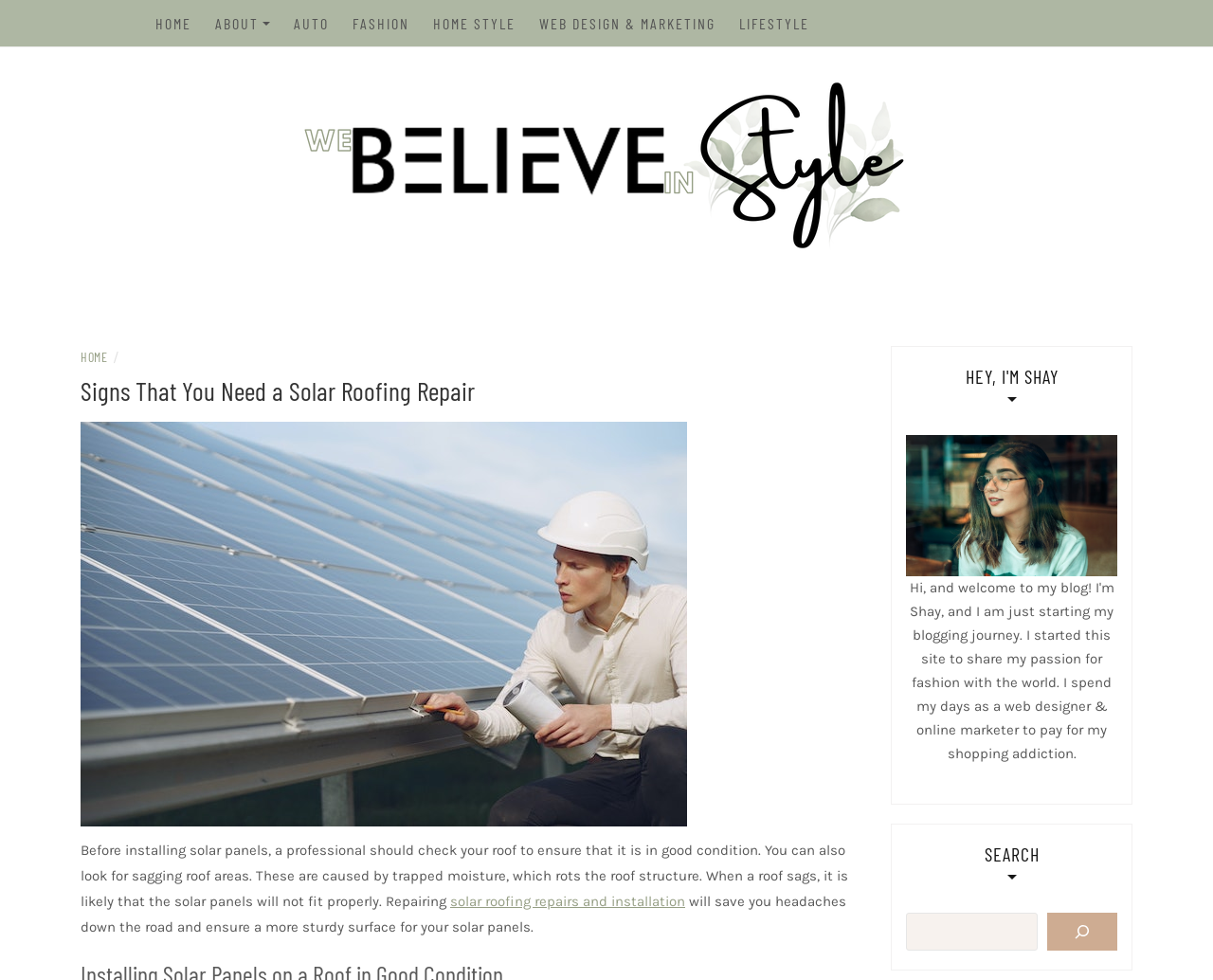Provide an in-depth caption for the contents of the webpage.

The webpage is about solar roofing repairs and installation, with a focus on the importance of checking the roof condition before installing solar panels. At the top of the page, there is a main menu navigation bar with links to various sections, including HOME, ABOUT, CONTACT, AUTO, FASHION, HOME STYLE, WEB DESIGN & MARKETING, and LIFESTYLE. 

Below the navigation bar, there is a logo "We Believe In Style" with an image, followed by a secondary navigation bar with links to HOME and a separator. The main content of the page starts with a heading "Signs That You Need a Solar Roofing Repair" and an image related to the topic. 

The main text explains the importance of checking the roof condition, mentioning sagging roof areas caused by trapped moisture, and how repairing the roof will ensure a sturdy surface for solar panels. There is a link to "solar roofing repairs and installation" within the text. 

On the right side of the page, there is a section with a heading "HEY, I'M SHAY" and a figure, possibly an image of a person. Below this section, there is a search bar with a heading "SEARCH" and a button to submit the search query. The search bar also contains an image of a magnifying glass.